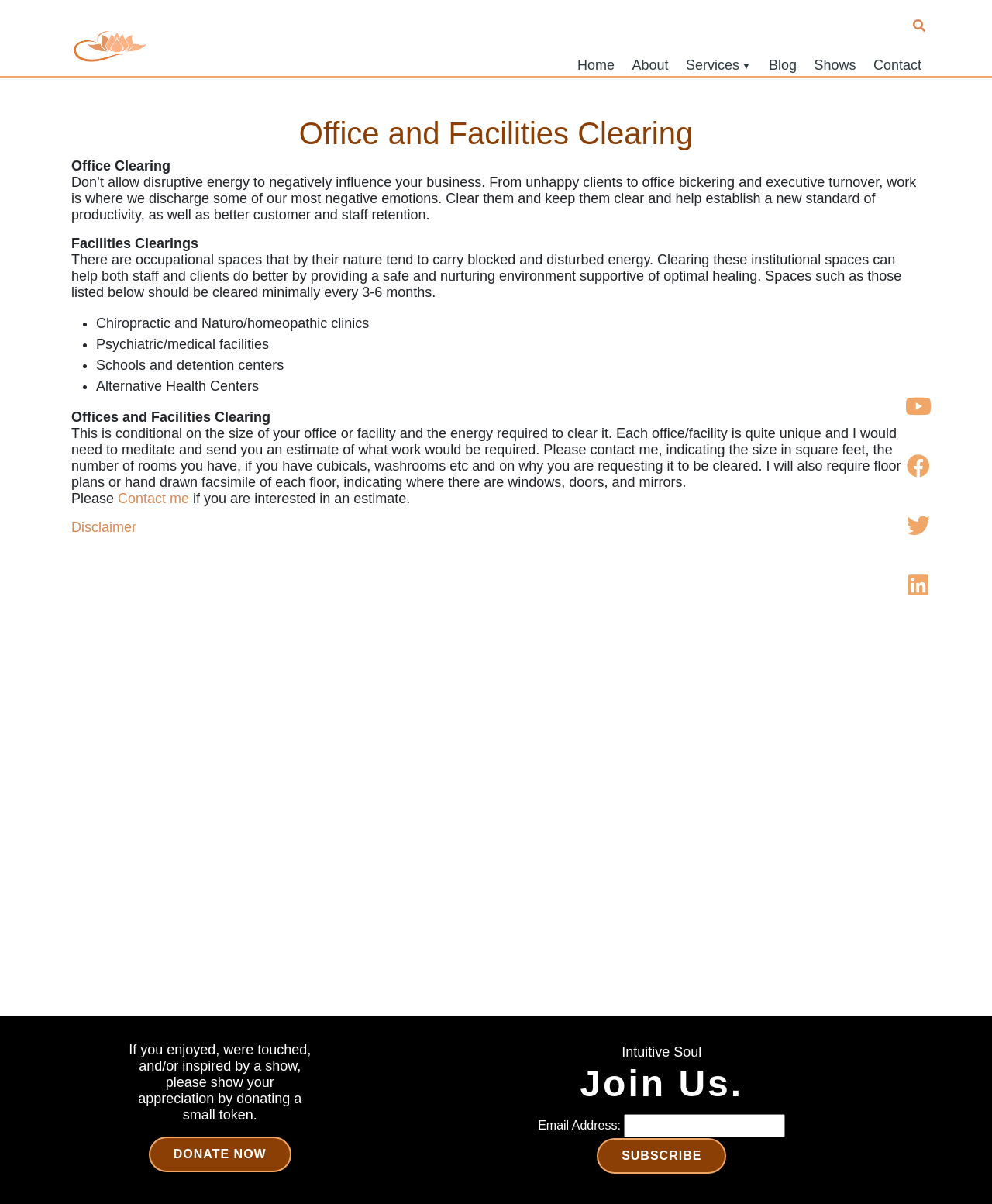Locate the UI element that matches the description parent_node: Email Address: name="EMAIL" in the webpage screenshot. Return the bounding box coordinates in the format (top-left x, top-left y, bottom-right x, bottom-right y), with values ranging from 0 to 1.

[0.629, 0.925, 0.792, 0.944]